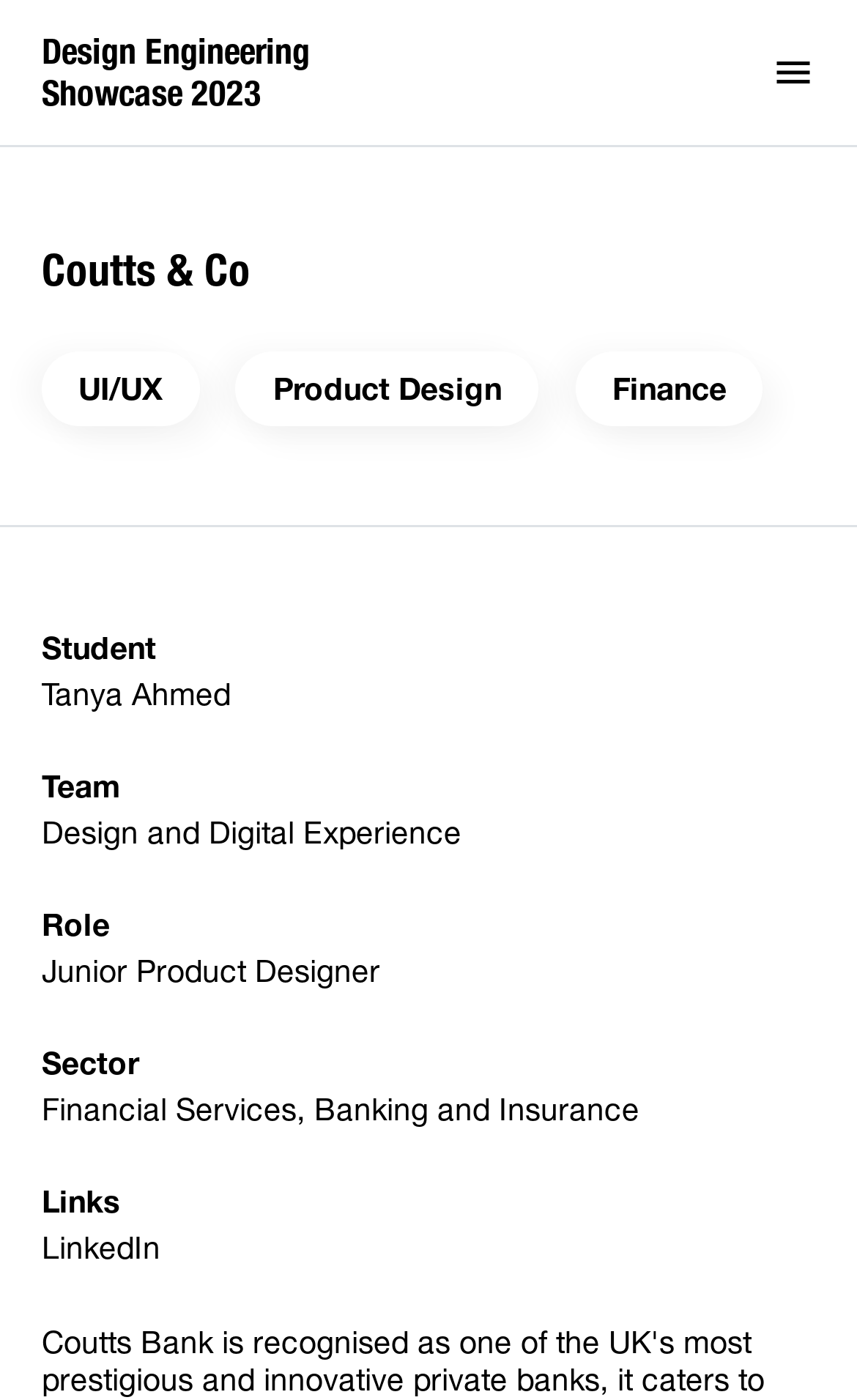Write an exhaustive caption that covers the webpage's main aspects.

The webpage is a design engineering showcase for Coutts & Co in 2023. At the top left, there is a link to the "Design Engineering Showcase 2023". To the right of this link, a button labeled "Toggle primary navigation" is positioned. 

Below these elements, a header section is divided into two parts. On the left, the company name "Coutts & Co" is displayed as a heading. On the right, a description list provides details about the project. The list includes tags such as "UI/UX", "Product Design", and "Finance". 

Further down, a heading "Project Details" is followed by another description list. This list contains information about the project, including the student's name, "Tanya Ahmed", the team name, "Design and Digital Experience", the role, "Junior Product Designer", the sector, "Financial Services, Banking and Insurance", and a link to the student's LinkedIn profile.